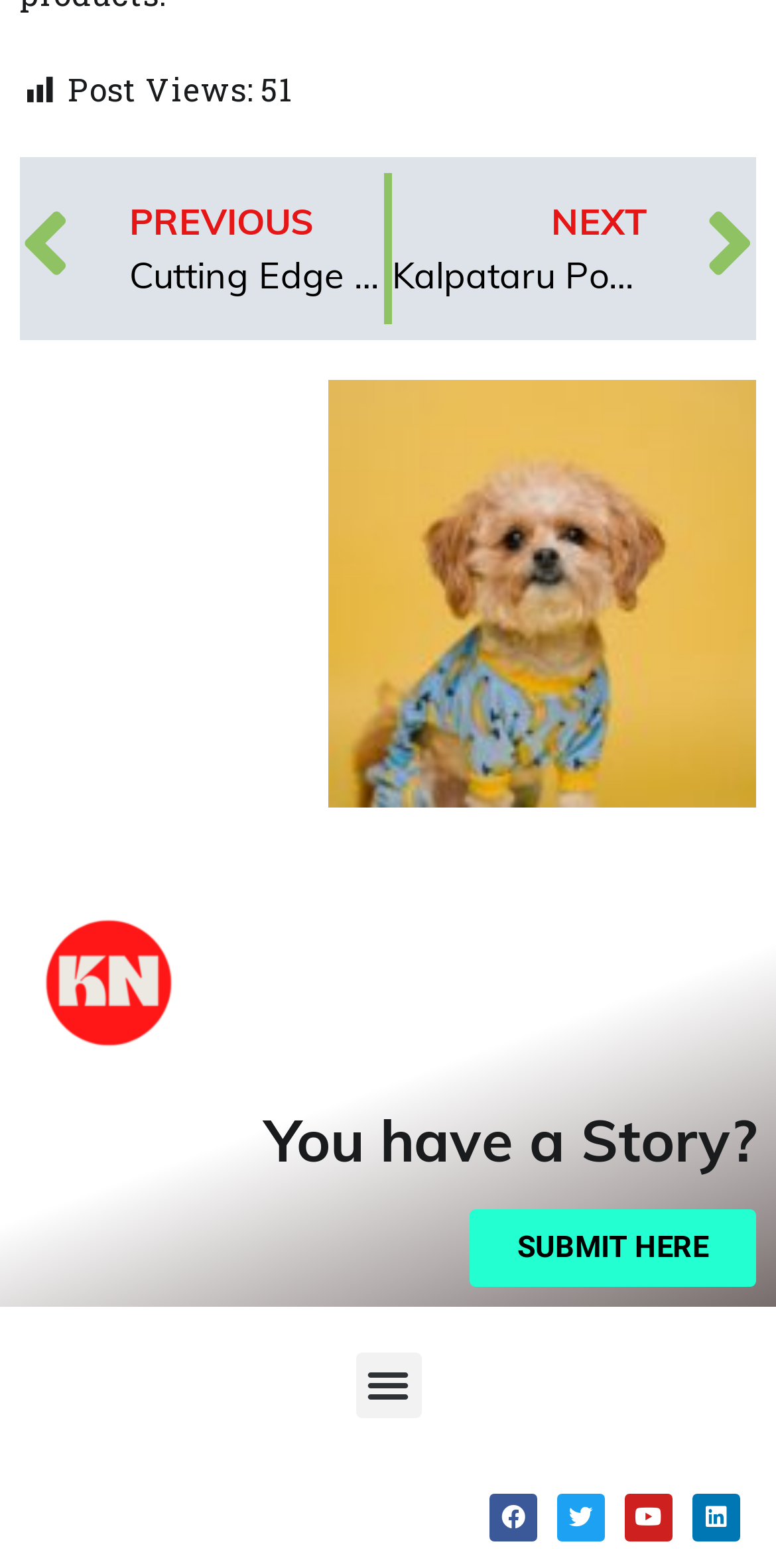Please find the bounding box coordinates of the clickable region needed to complete the following instruction: "Click on the next article link". The bounding box coordinates must consist of four float numbers between 0 and 1, i.e., [left, top, right, bottom].

[0.505, 0.11, 0.974, 0.207]